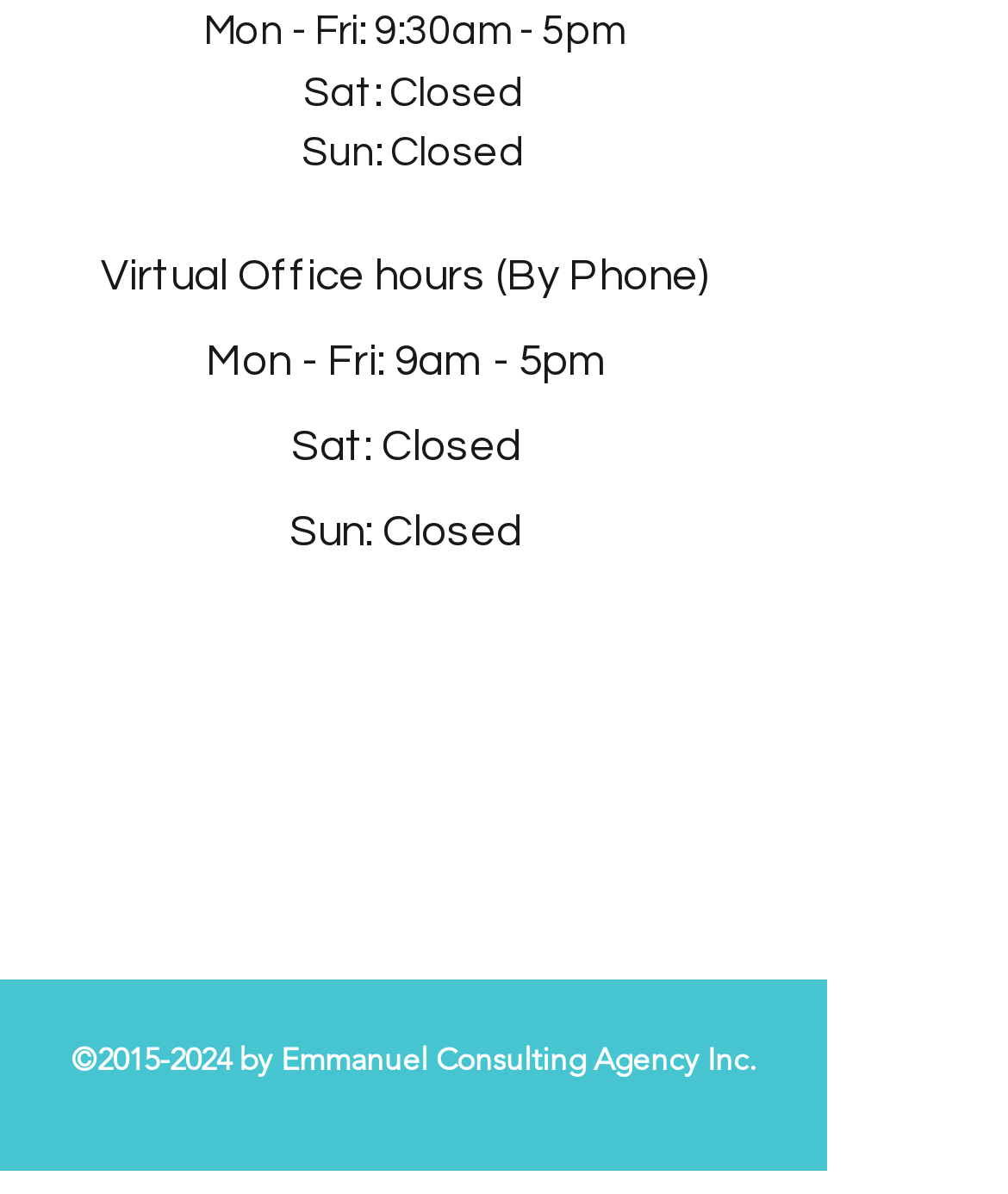What are the office hours on Monday? Please answer the question using a single word or phrase based on the image.

9am - 5pm